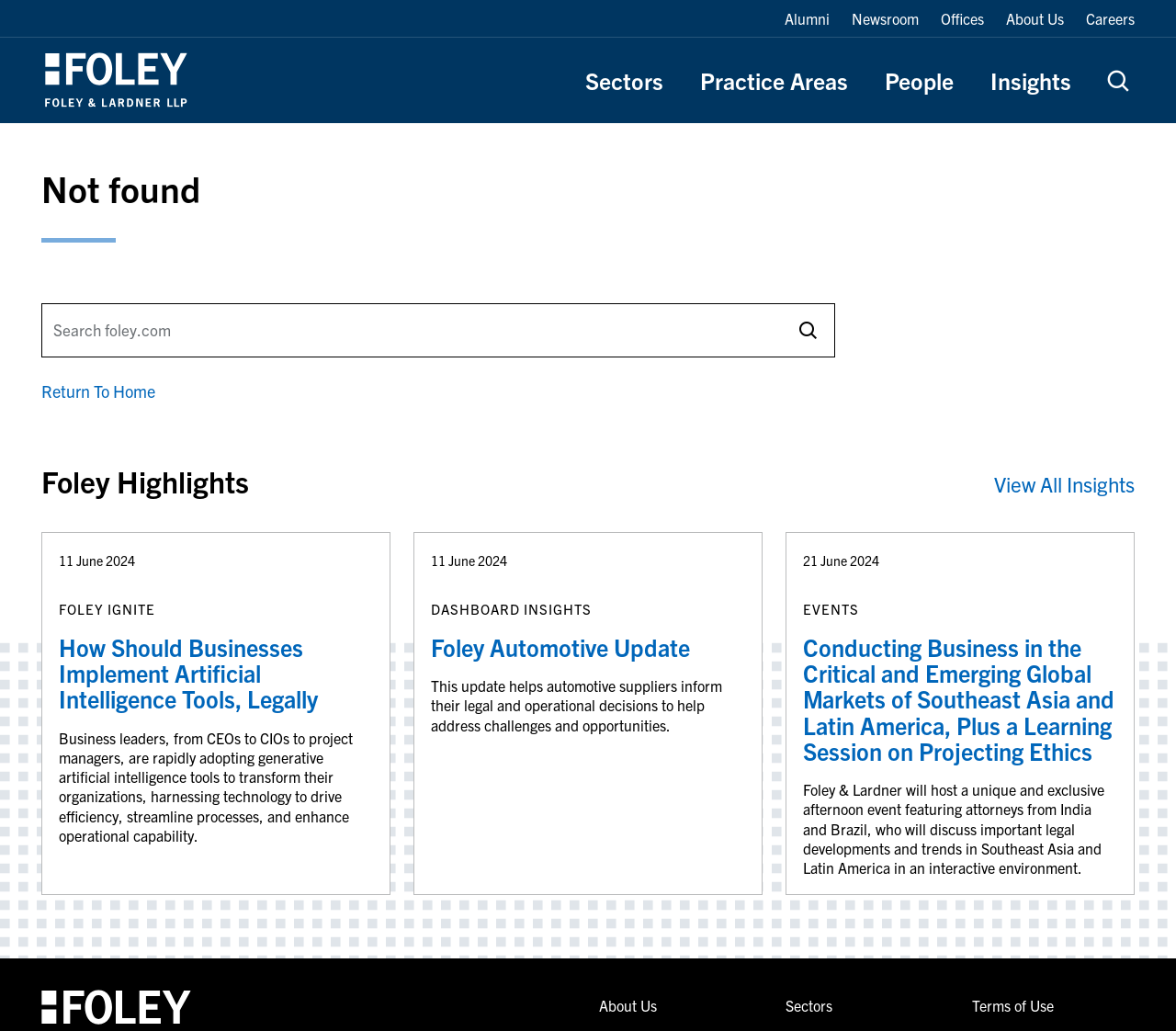Extract the bounding box coordinates for the described element: "Practice Areas". The coordinates should be represented as four float numbers between 0 and 1: [left, top, right, bottom].

[0.596, 0.066, 0.721, 0.09]